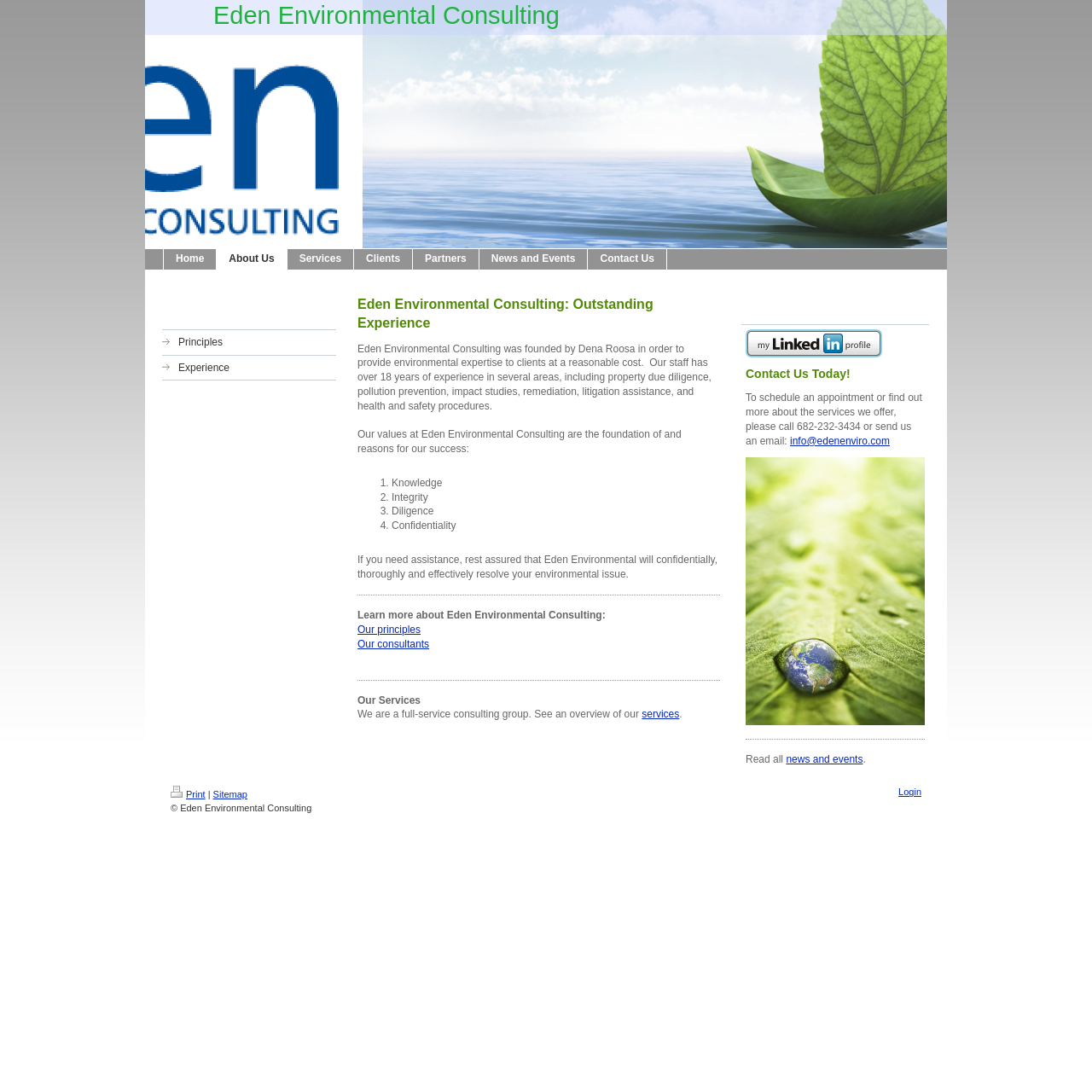Determine the bounding box coordinates of the element that should be clicked to execute the following command: "Contact Us Today!".

[0.683, 0.335, 0.847, 0.35]